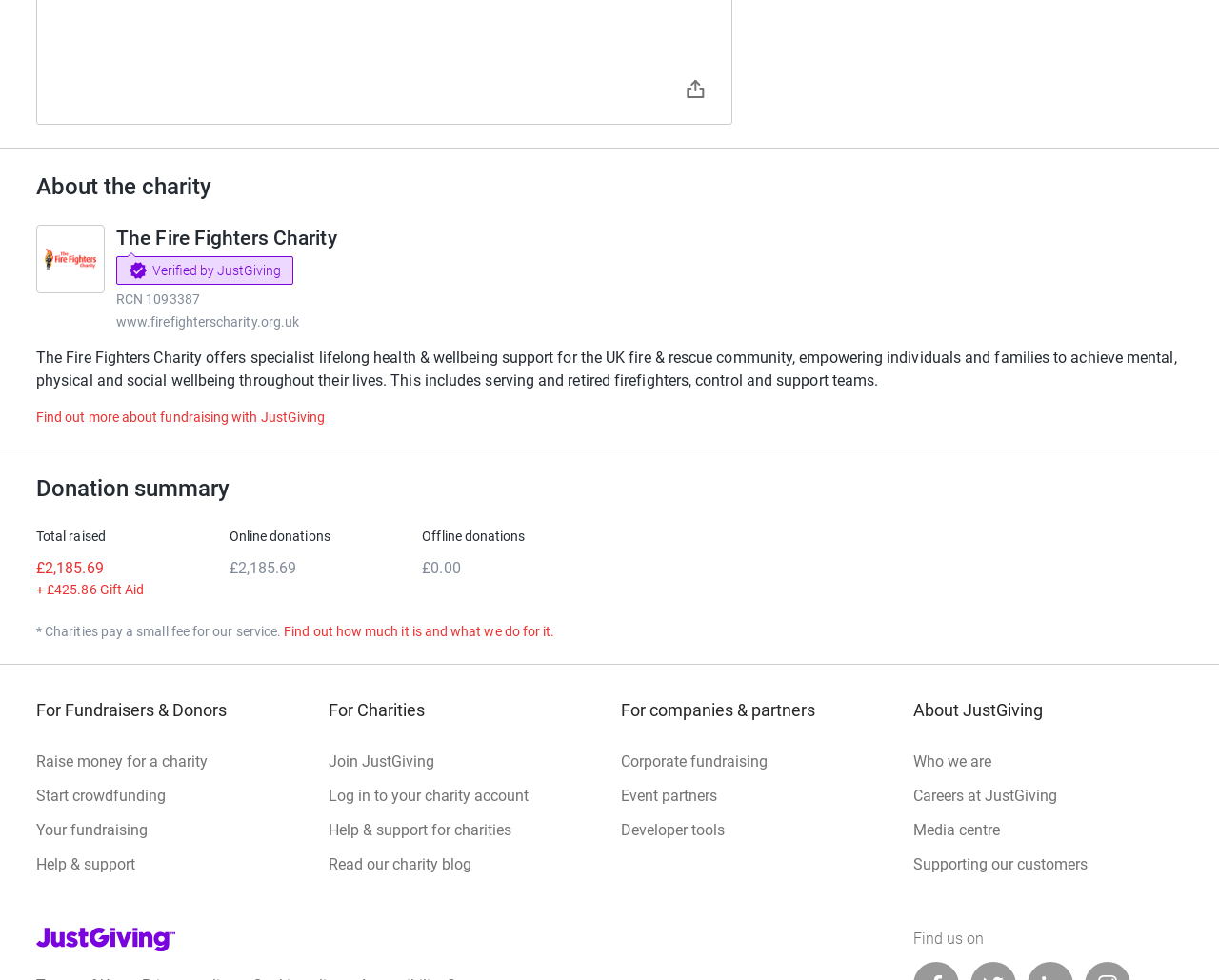Please specify the bounding box coordinates for the clickable region that will help you carry out the instruction: "Share".

[0.554, 0.076, 0.587, 0.111]